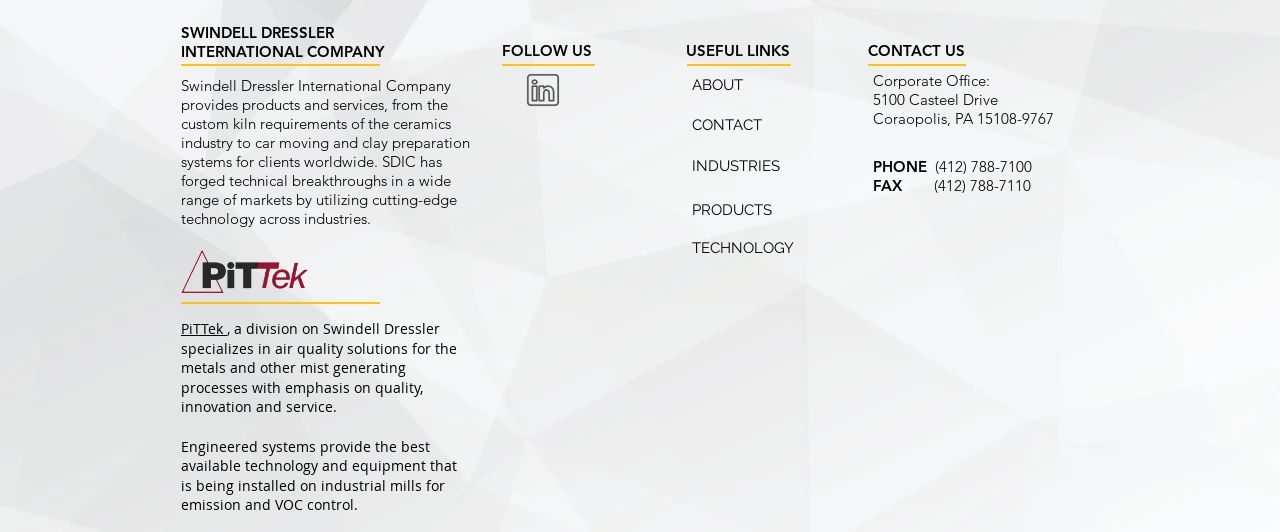Give a one-word or phrase response to the following question: Where is the corporate office located?

Coraopolis, PA